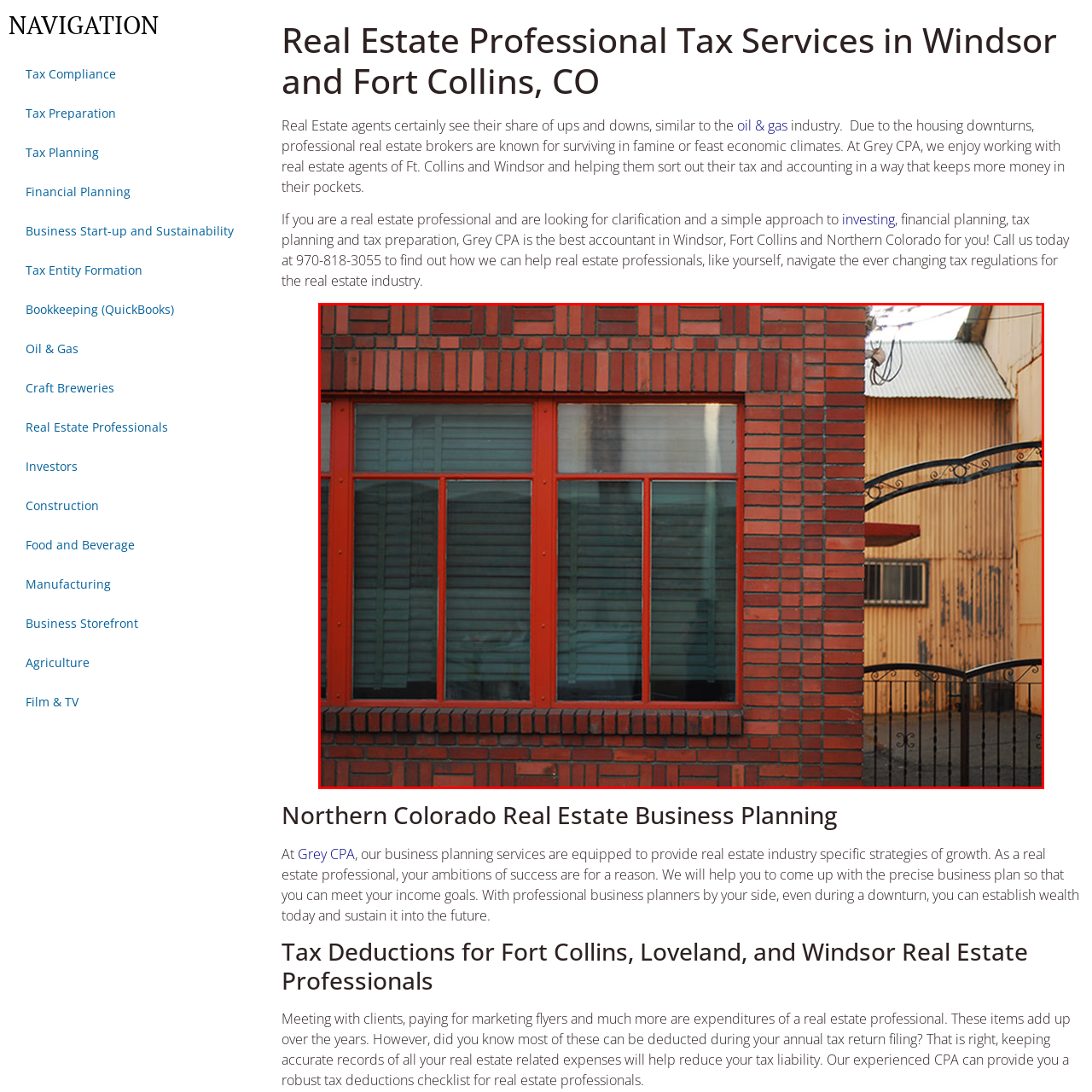Is the gate adjacent to the window made of wood?
Assess the image contained within the red bounding box and give a detailed answer based on the visual elements present in the image.

According to the caption, the gate adjacent to the window is made of wrought iron, which adds elegance to the structure, not wood.